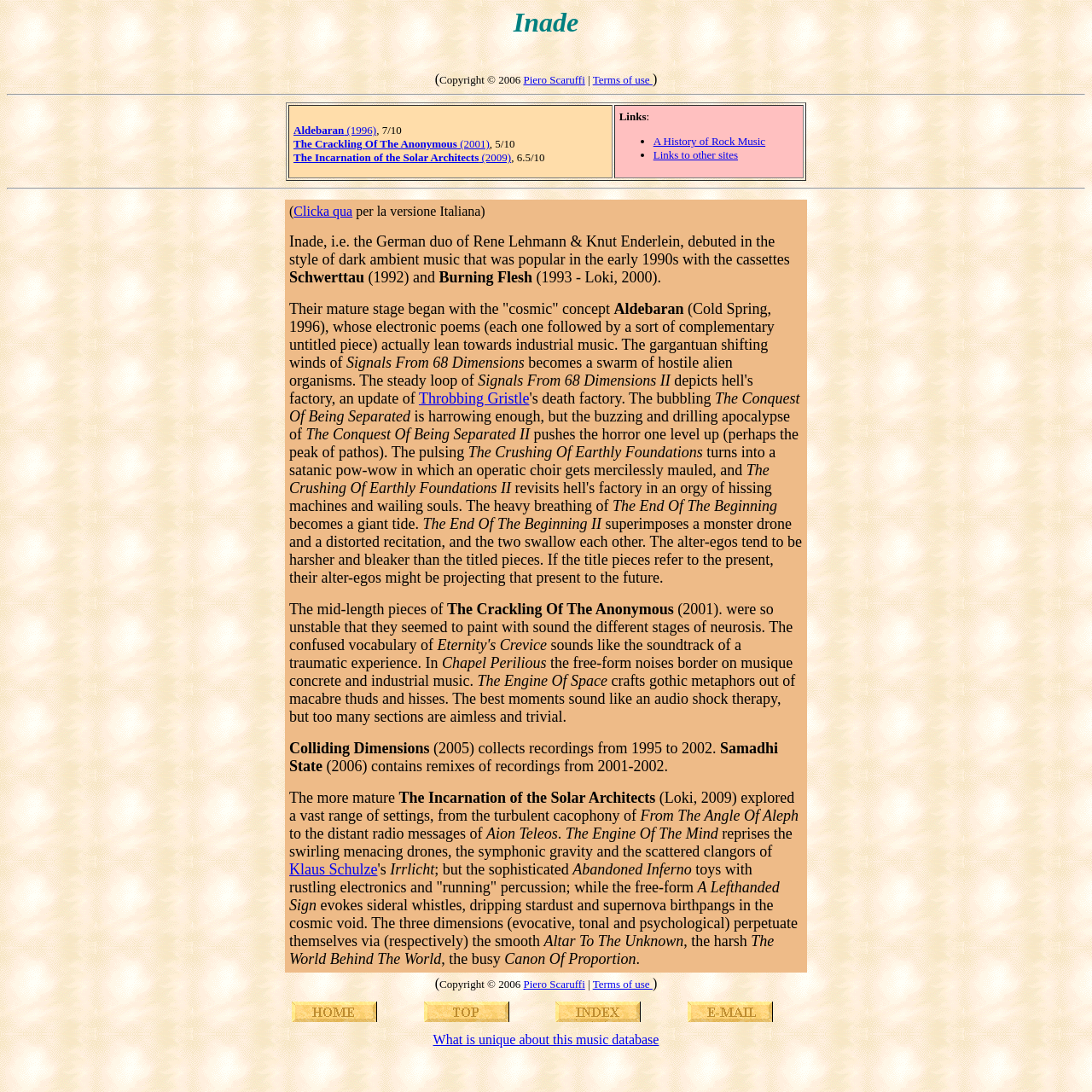Find the bounding box coordinates of the clickable area required to complete the following action: "View the discography of Inade".

[0.262, 0.094, 0.738, 0.166]